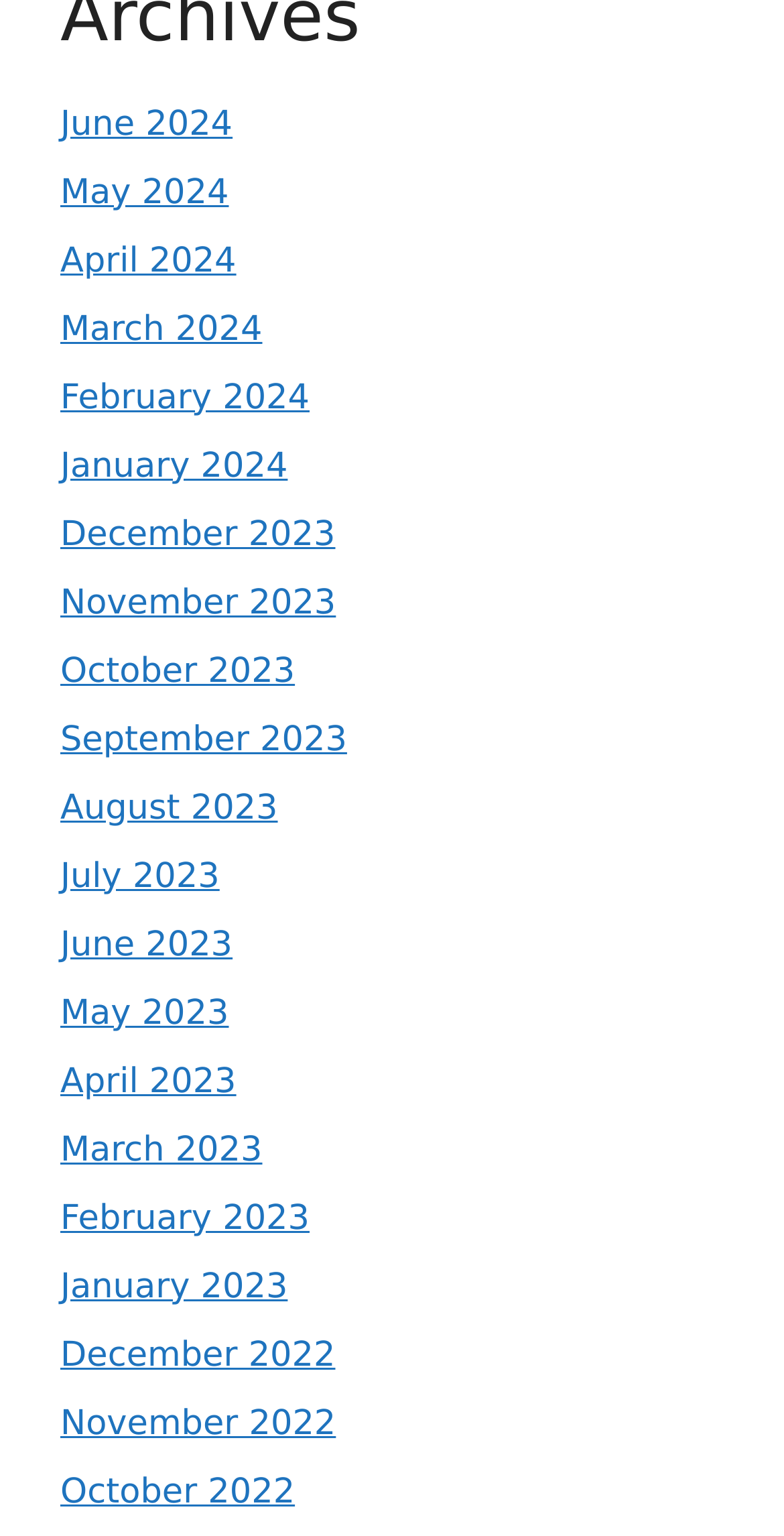How many links are available on the webpage?
Answer the question with detailed information derived from the image.

I counted the number of links on the webpage and found that there are 24 links, each representing a month from December 2022 to June 2024.